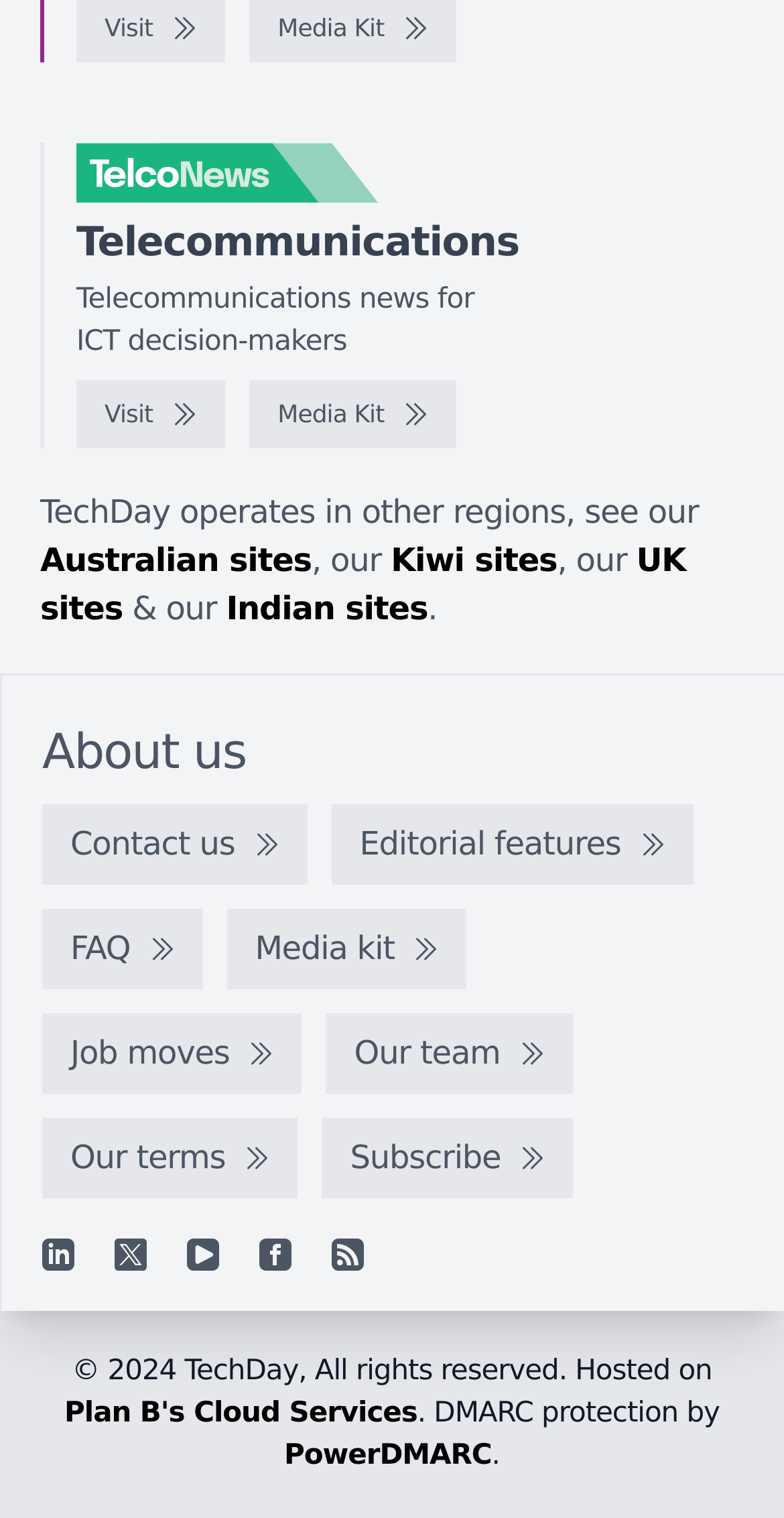Can you provide the bounding box coordinates for the element that should be clicked to implement the instruction: "Follow TechDay on LinkedIn"?

[0.054, 0.816, 0.095, 0.838]